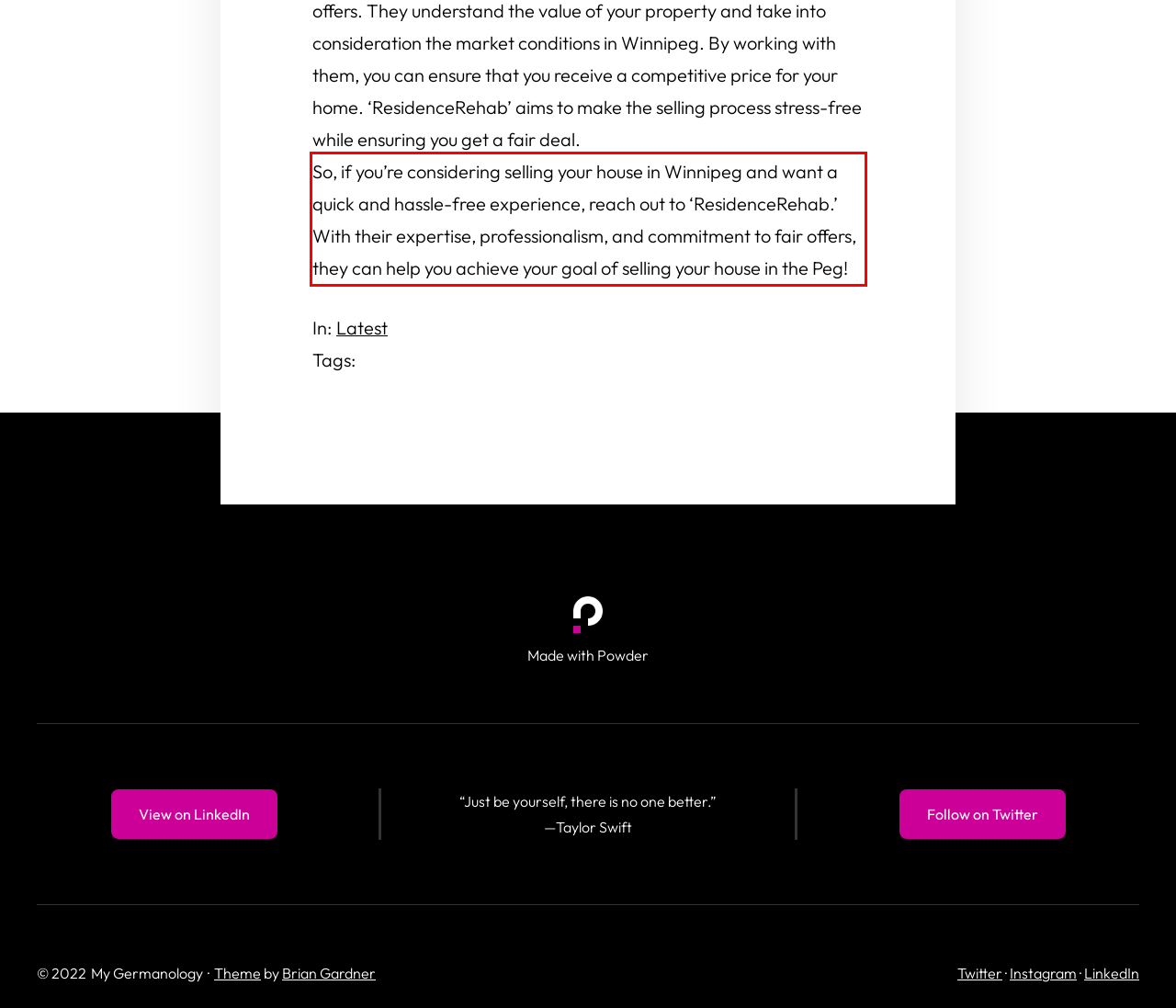Please identify the text within the red rectangular bounding box in the provided webpage screenshot.

So, if you’re considering selling your house in Winnipeg and want a quick and hassle-free experience, reach out to ‘ResidenceRehab.’ With their expertise, professionalism, and commitment to fair offers, they can help you achieve your goal of selling your house in the Peg!